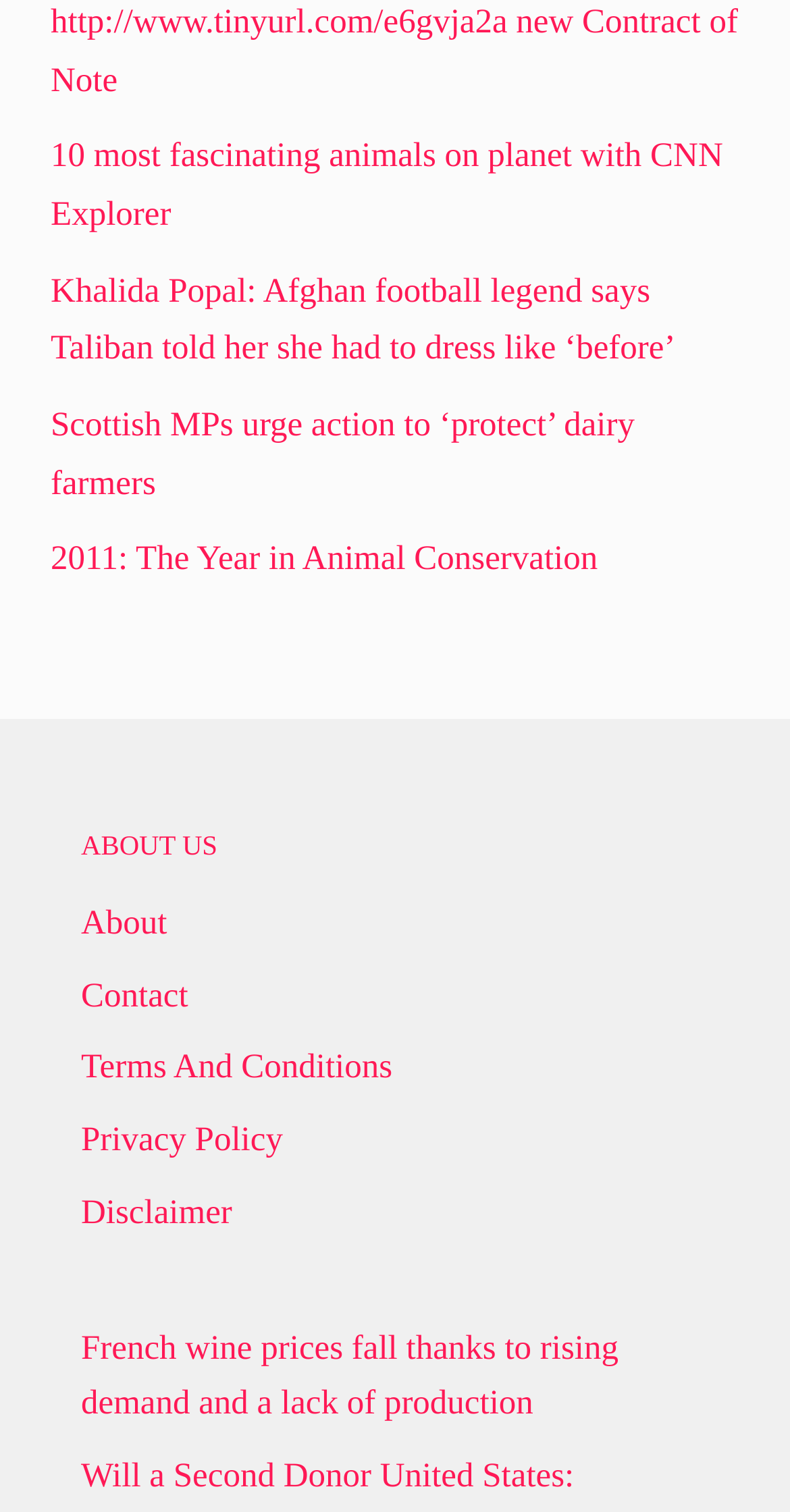Locate the bounding box coordinates of the element you need to click to accomplish the task described by this instruction: "Read about French wine prices".

[0.103, 0.879, 0.783, 0.94]